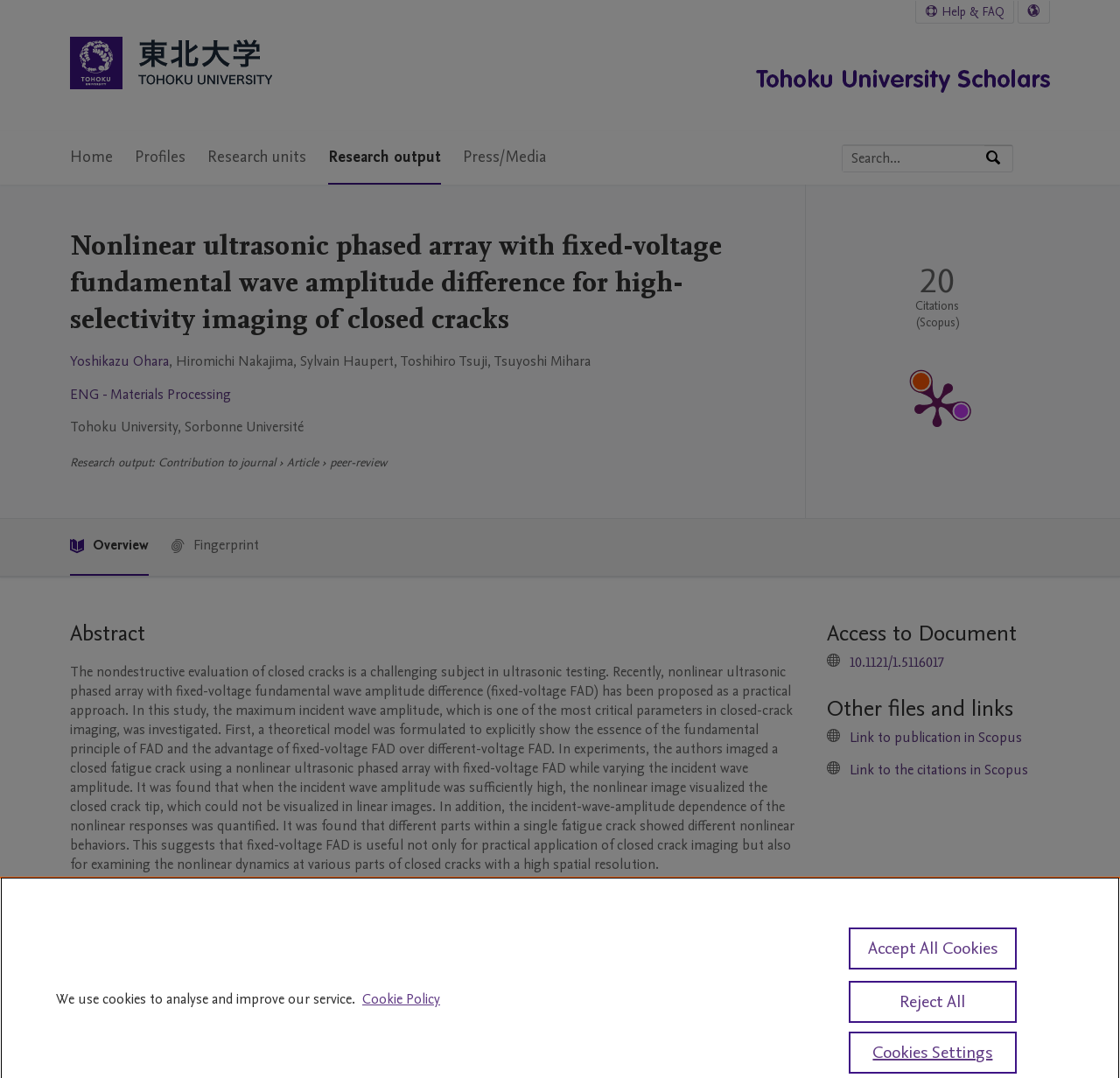Can you find the bounding box coordinates for the element to click on to achieve the instruction: "View publication metrics"?

[0.719, 0.17, 0.93, 0.481]